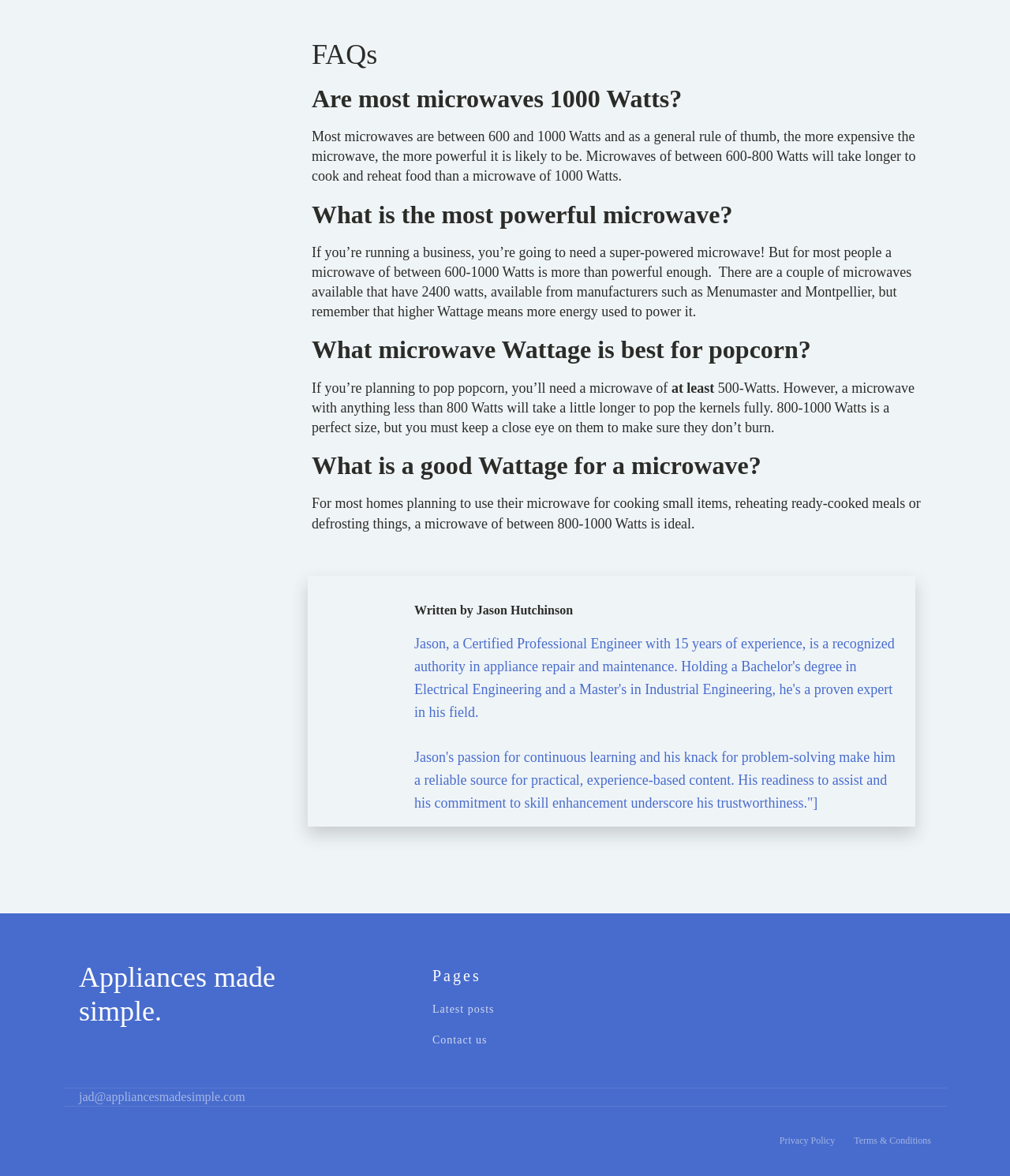Reply to the question below using a single word or brief phrase:
What is the typical wattage range of most microwaves?

600-1000 Watts